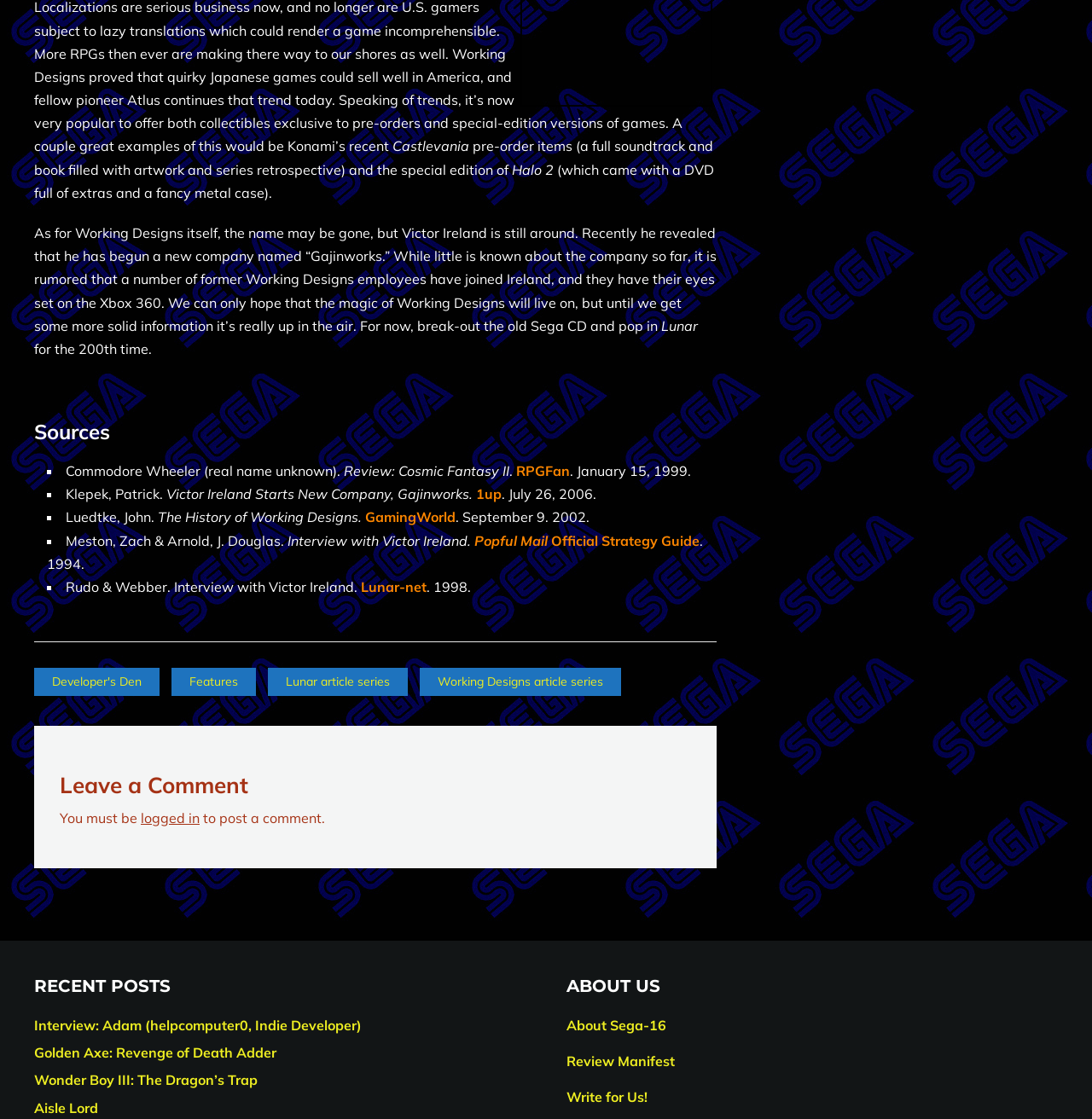Locate the bounding box coordinates of the element's region that should be clicked to carry out the following instruction: "Click on the 'Working Designs article series' link". The coordinates need to be four float numbers between 0 and 1, i.e., [left, top, right, bottom].

[0.384, 0.597, 0.569, 0.622]